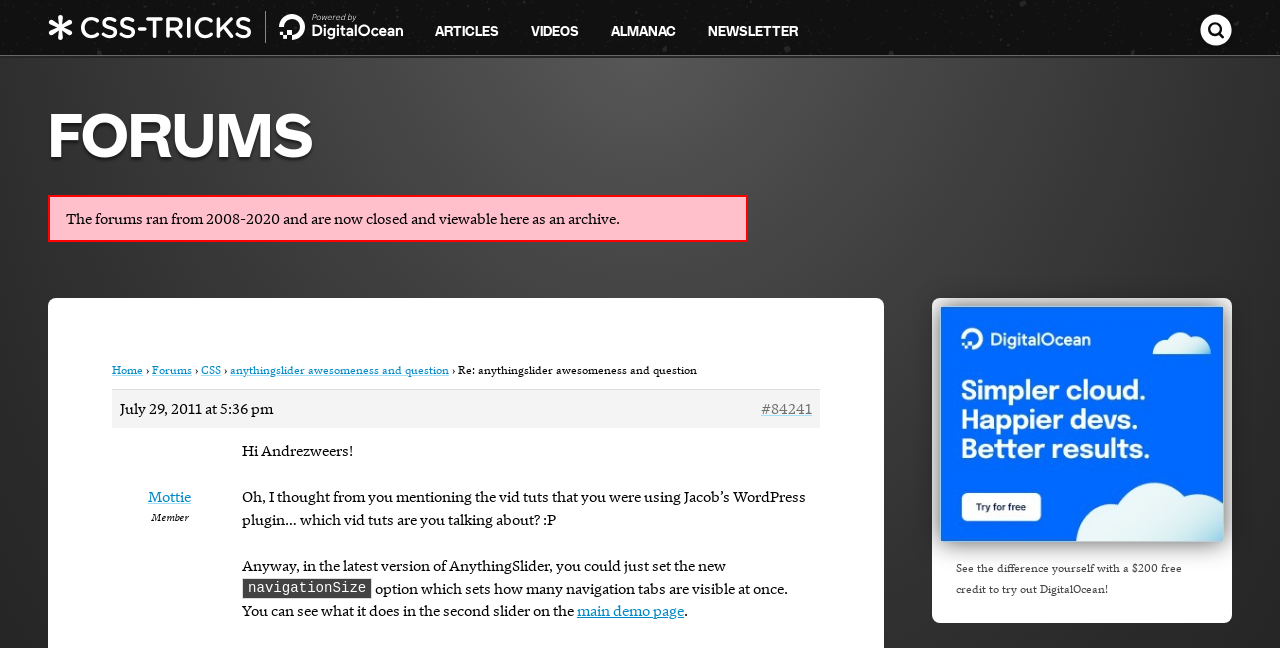Determine the bounding box for the UI element described here: "Almanac".

[0.465, 0.0, 0.541, 0.084]